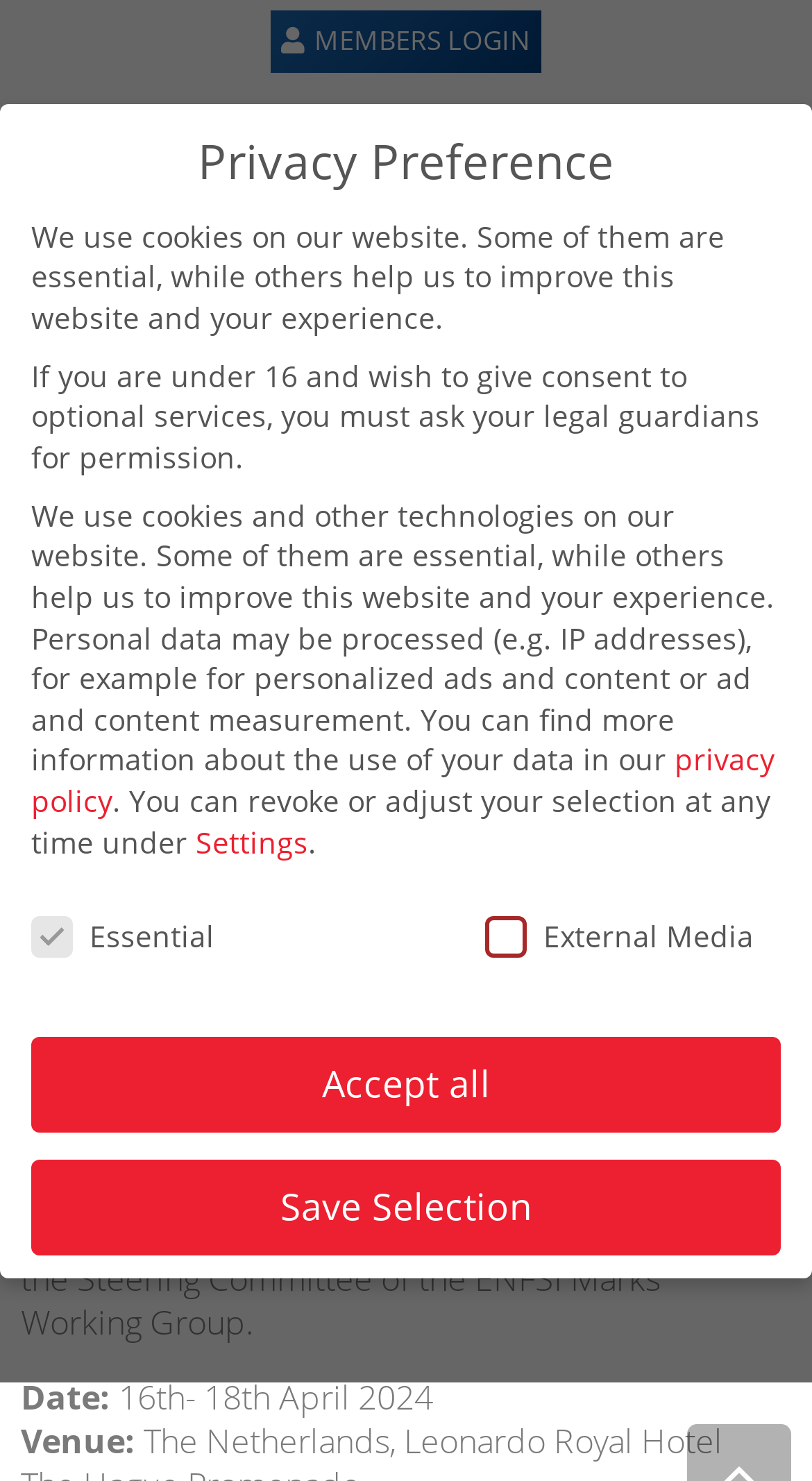Locate the bounding box for the described UI element: "Individual Privacy Preferences". Ensure the coordinates are four float numbers between 0 and 1, formatted as [left, top, right, bottom].

[0.038, 0.866, 0.962, 0.931]